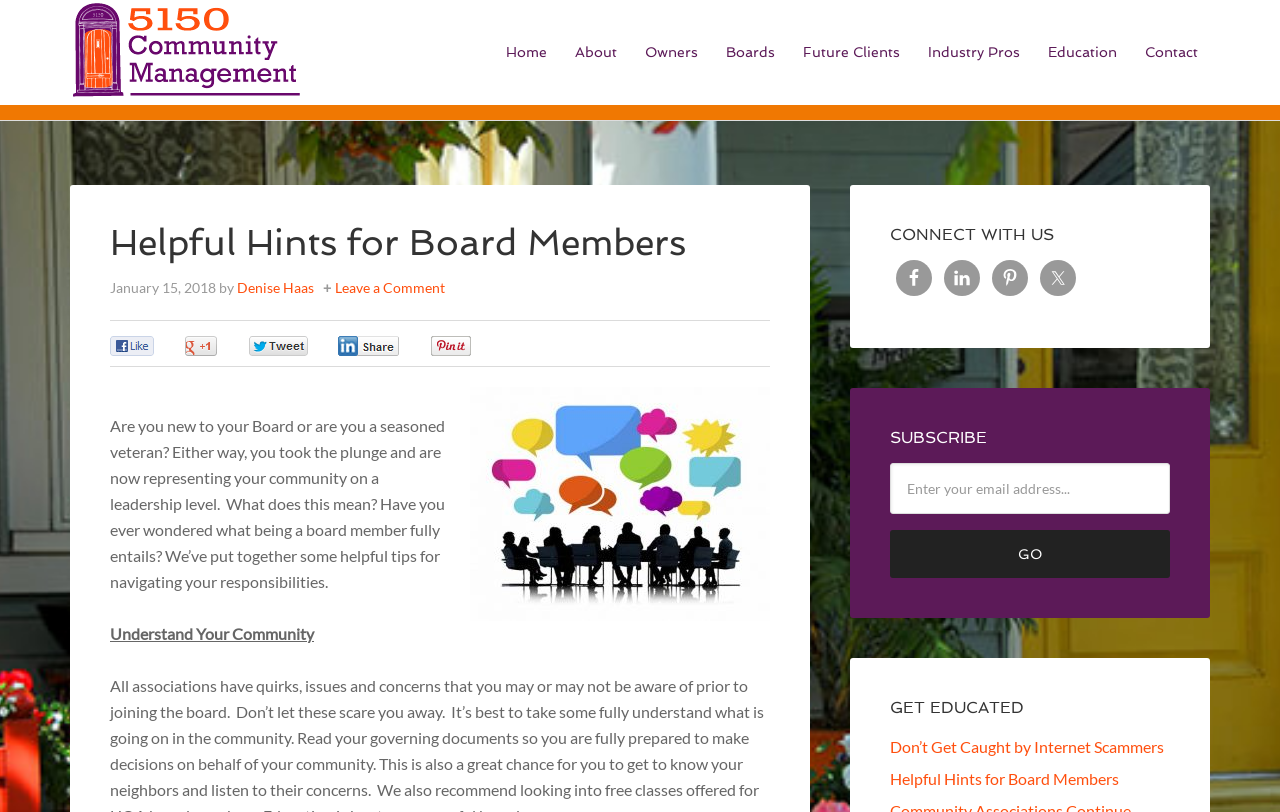What is the purpose of the textbox?
Based on the screenshot, respond with a single word or phrase.

To enter email address